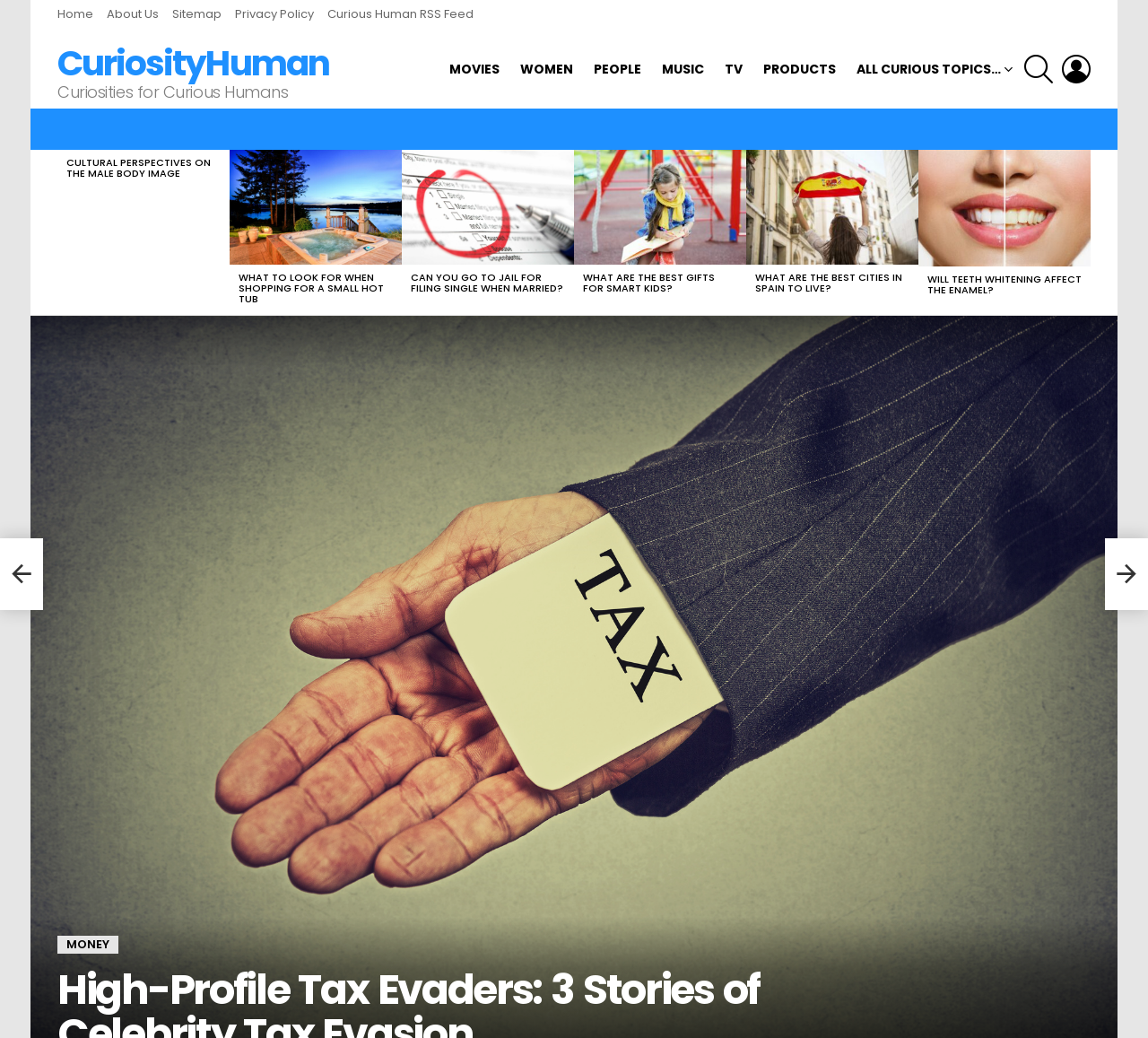Please predict the bounding box coordinates (top-left x, top-left y, bottom-right x, bottom-right y) for the UI element in the screenshot that fits the description: Curious Human RSS Feed

[0.285, 0.0, 0.412, 0.028]